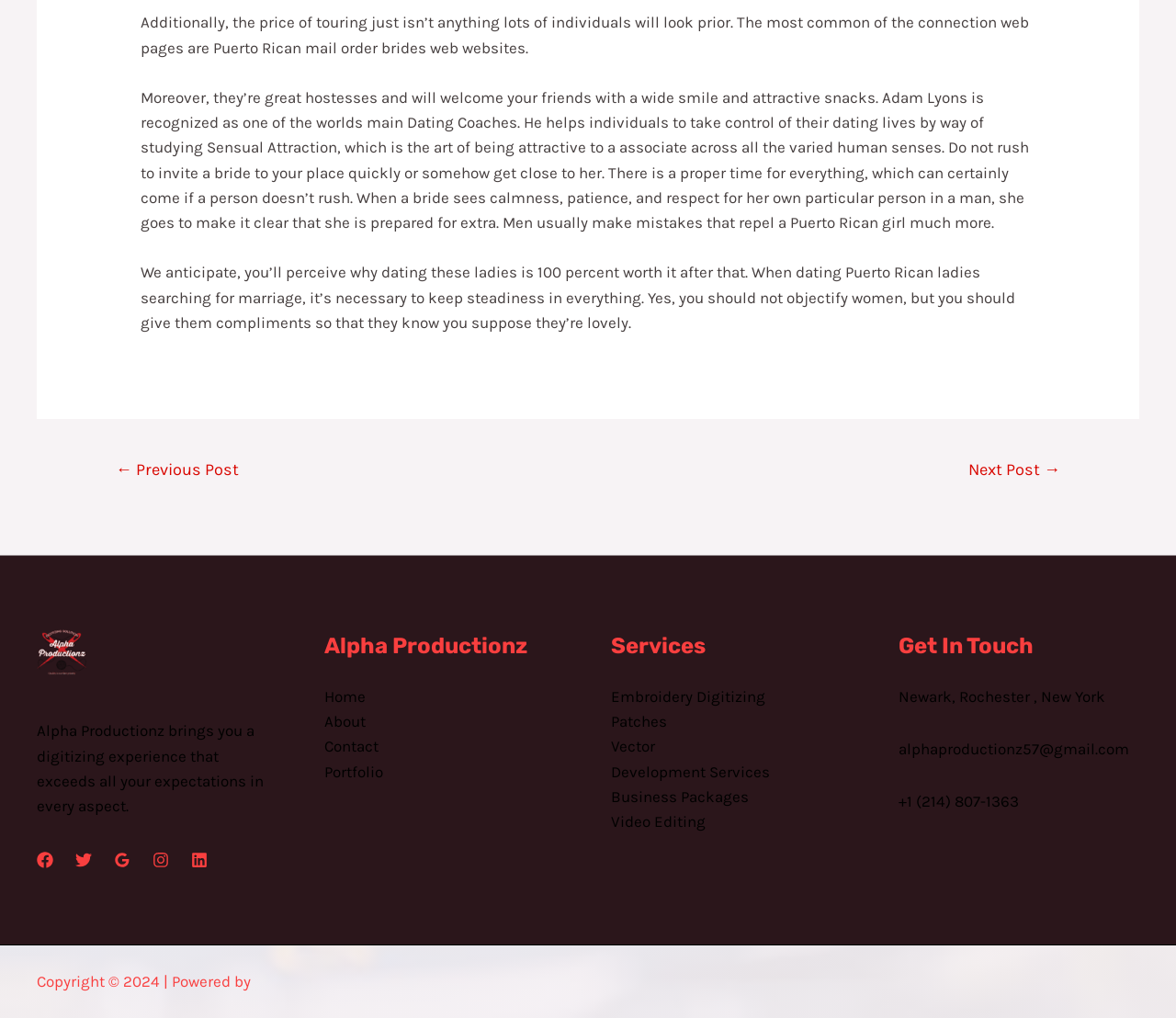Please specify the bounding box coordinates of the element that should be clicked to execute the given instruction: 'Click on the 'Home' link'. Ensure the coordinates are four float numbers between 0 and 1, expressed as [left, top, right, bottom].

[0.275, 0.675, 0.311, 0.693]